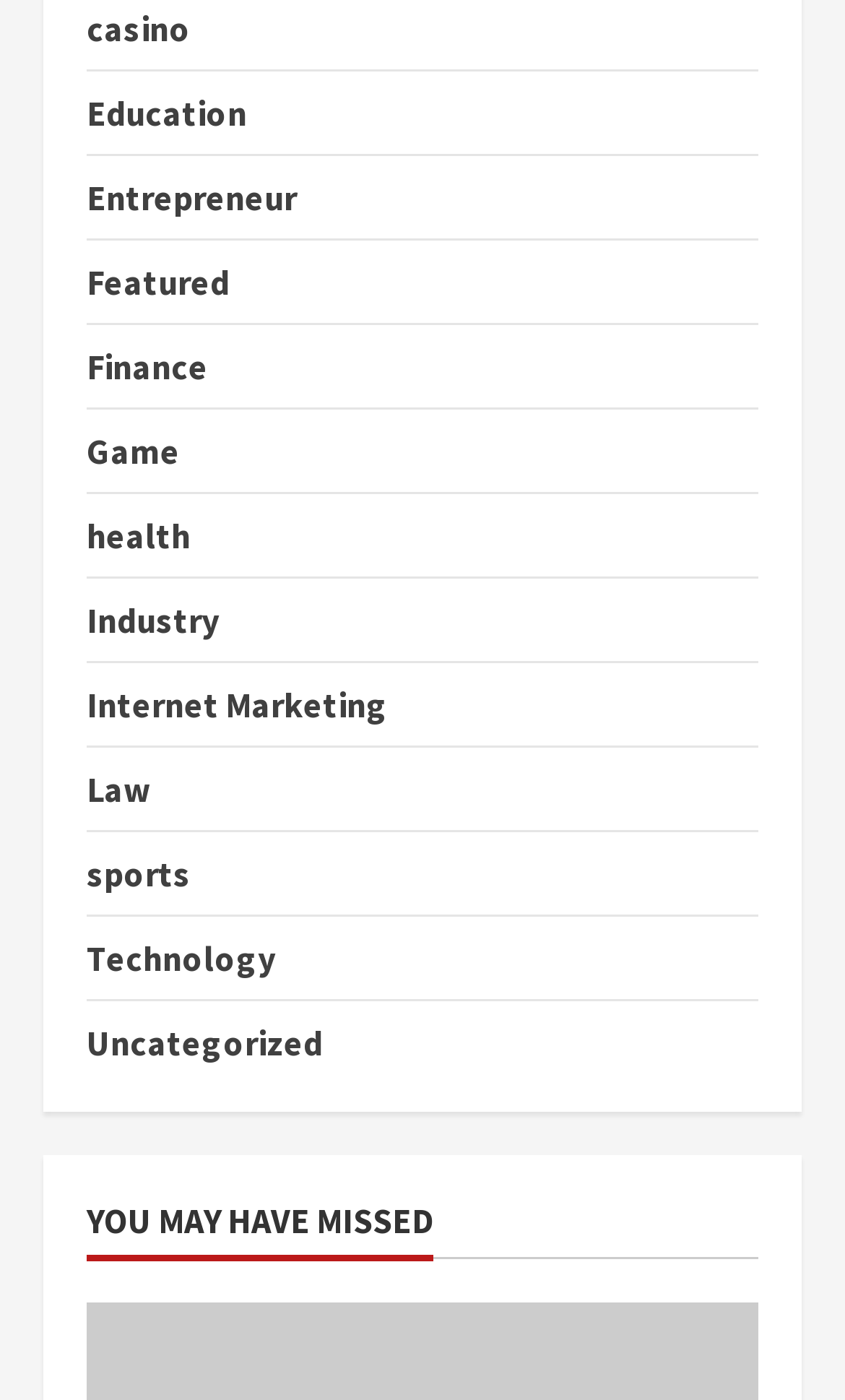Can you pinpoint the bounding box coordinates for the clickable element required for this instruction: "view Education"? The coordinates should be four float numbers between 0 and 1, i.e., [left, top, right, bottom].

[0.103, 0.061, 0.292, 0.099]